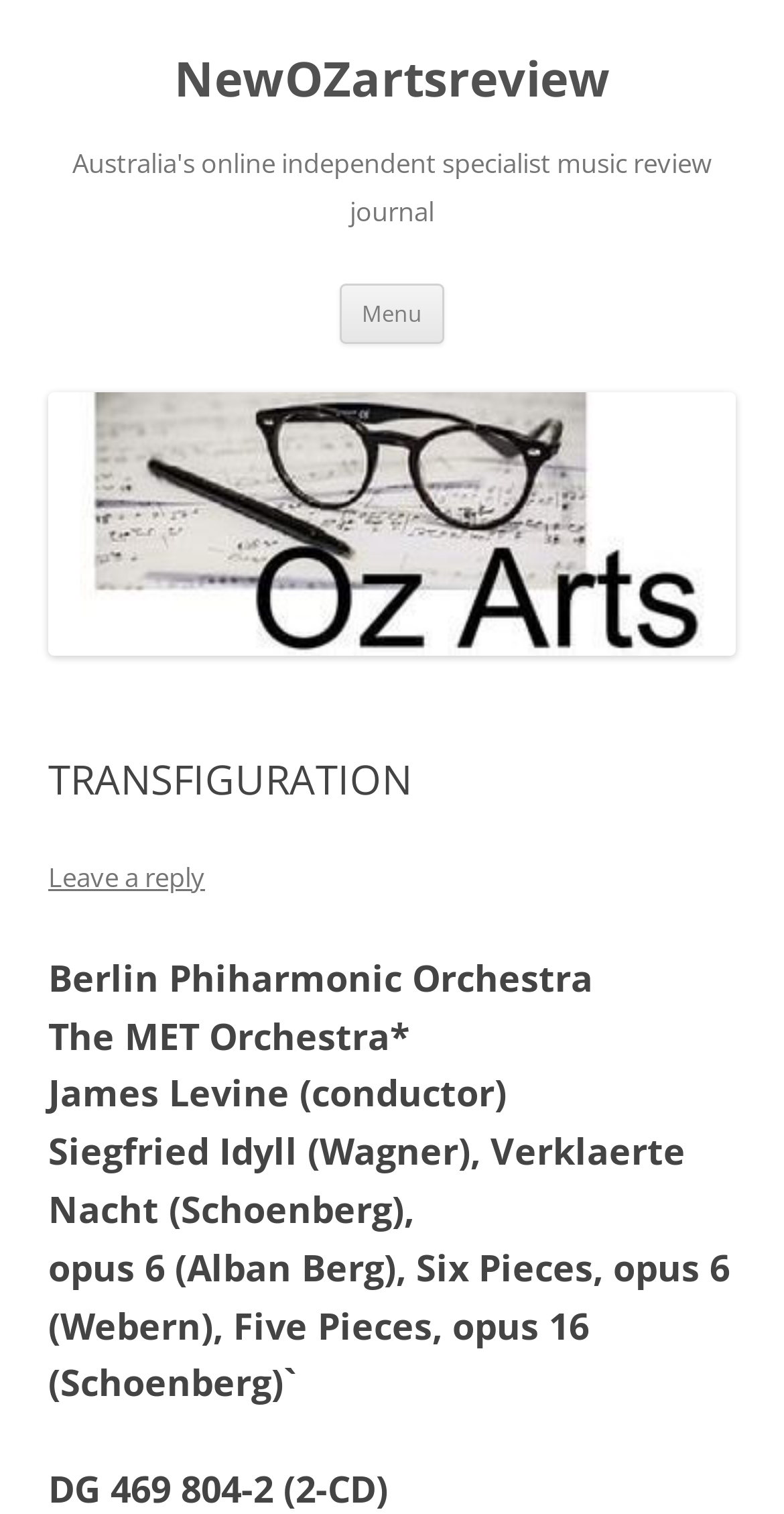What is the name of the journal?
Please ensure your answer is as detailed and informative as possible.

I found the answer by looking at the heading element at the top of the page that contains the text 'NewOZartsreview' and also by looking at the link element that contains the same text.